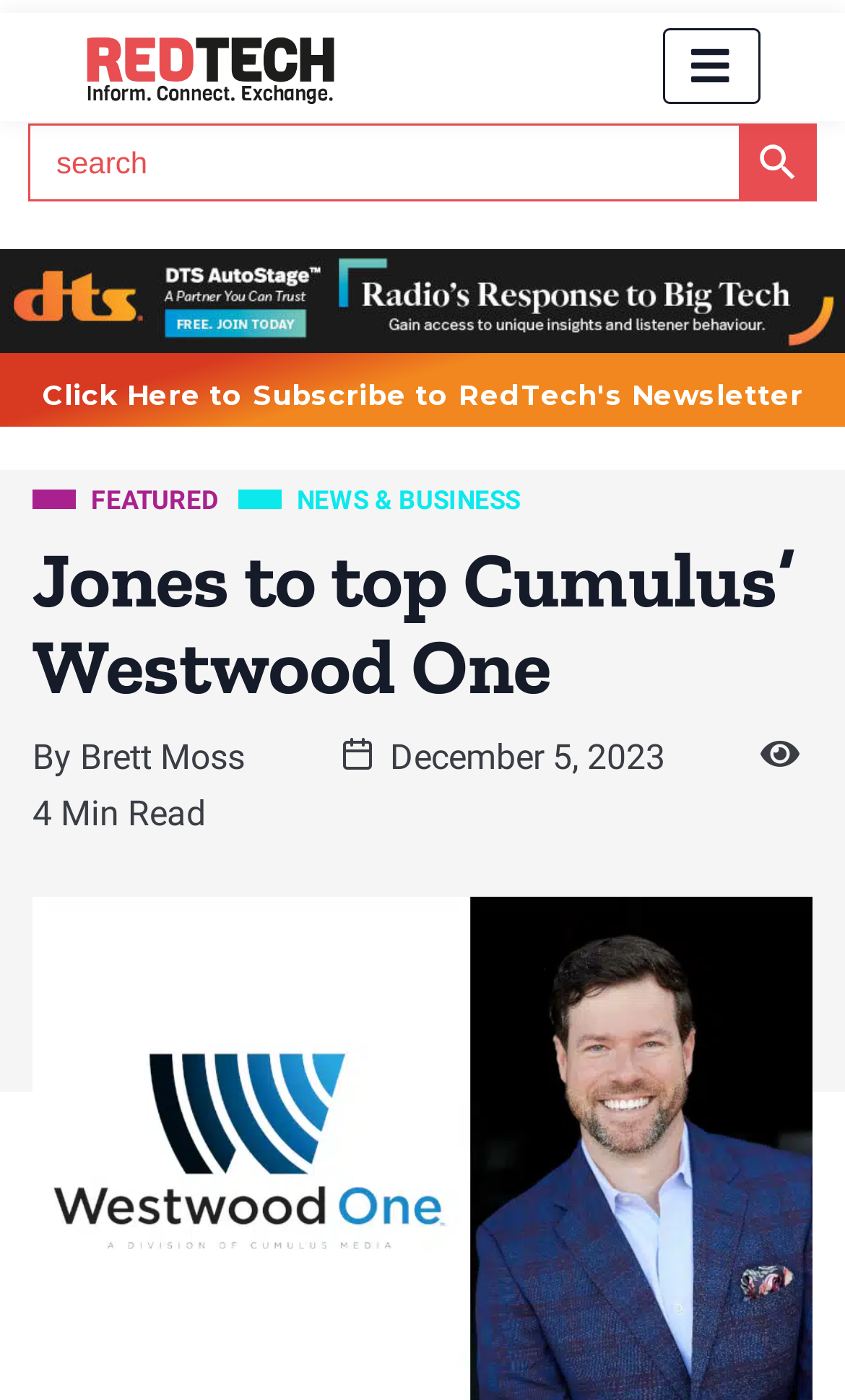Could you determine the bounding box coordinates of the clickable element to complete the instruction: "Subscribe to RedTech's Newsletter"? Provide the coordinates as four float numbers between 0 and 1, i.e., [left, top, right, bottom].

[0.05, 0.274, 0.95, 0.294]